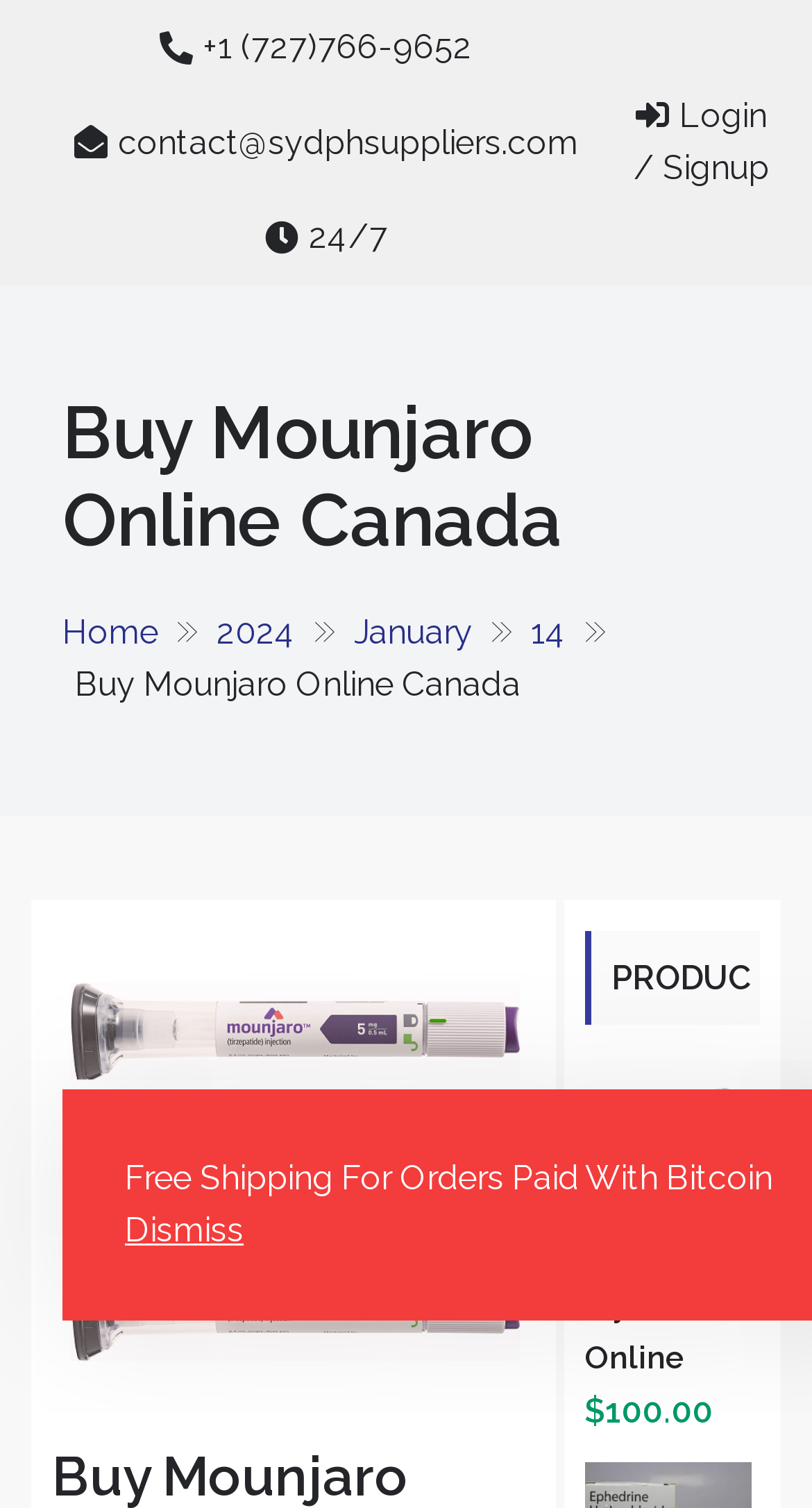Please identify the bounding box coordinates of the element that needs to be clicked to perform the following instruction: "Call the phone number".

[0.251, 0.018, 0.581, 0.044]